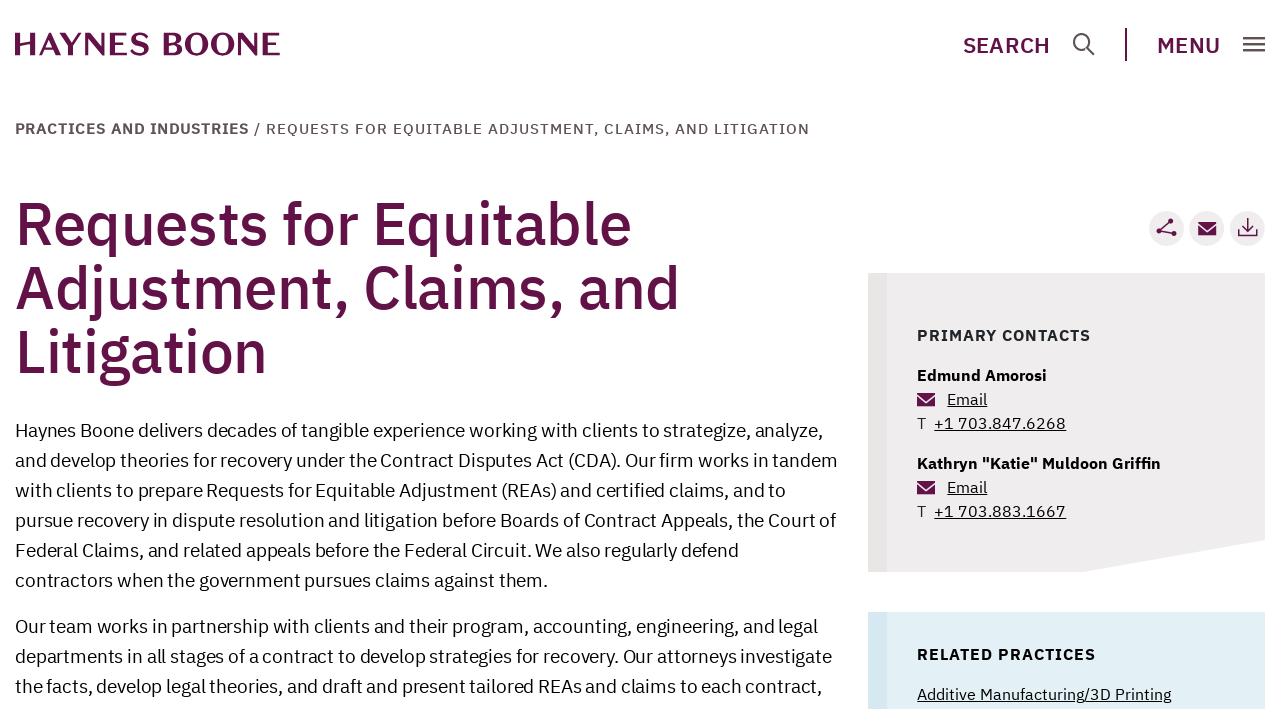Please determine the bounding box coordinates of the area that needs to be clicked to complete this task: 'Learn about What is Taxila?'. The coordinates must be four float numbers between 0 and 1, formatted as [left, top, right, bottom].

None